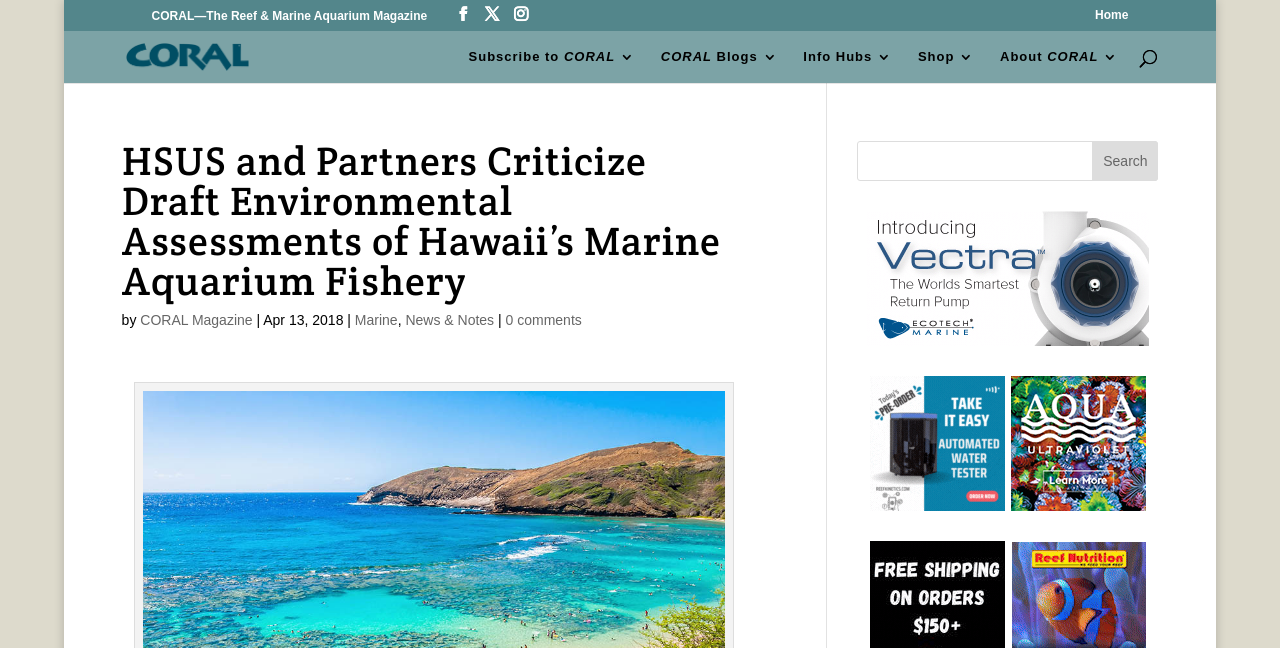Give a complete and precise description of the webpage's appearance.

The webpage appears to be an article page from CORAL Magazine, a publication focused on reef and marine aquarium topics. At the top of the page, there is a header section with the magazine's logo and name, "CORAL—The Reef & Marine Aquarium Magazine", accompanied by three social media links and a "Home" link. Below the header, there is a navigation menu with links to "Subscribe to CORAL", "CORAL Blogs", "Info Hubs", "Shop", and "About CORAL".

The main content of the page is an article titled "HSUS and Partners Criticize Draft Environmental Assessments of Hawaii’s Marine Aquarium Fishery". The article's title is displayed prominently, followed by the author information, which includes a link to "CORAL Magazine", and the publication date, "Apr 13, 2018". There are also links to related topics, such as "Marine" and "News & Notes", and an indication that there are "0 comments" on the article.

On the right side of the page, there is a search bar with a search button. Below the search bar, there are three advertisements displayed in iframes. The webpage has a total of 11 links, 3 social media links, 1 image, and 3 iframes containing advertisements.